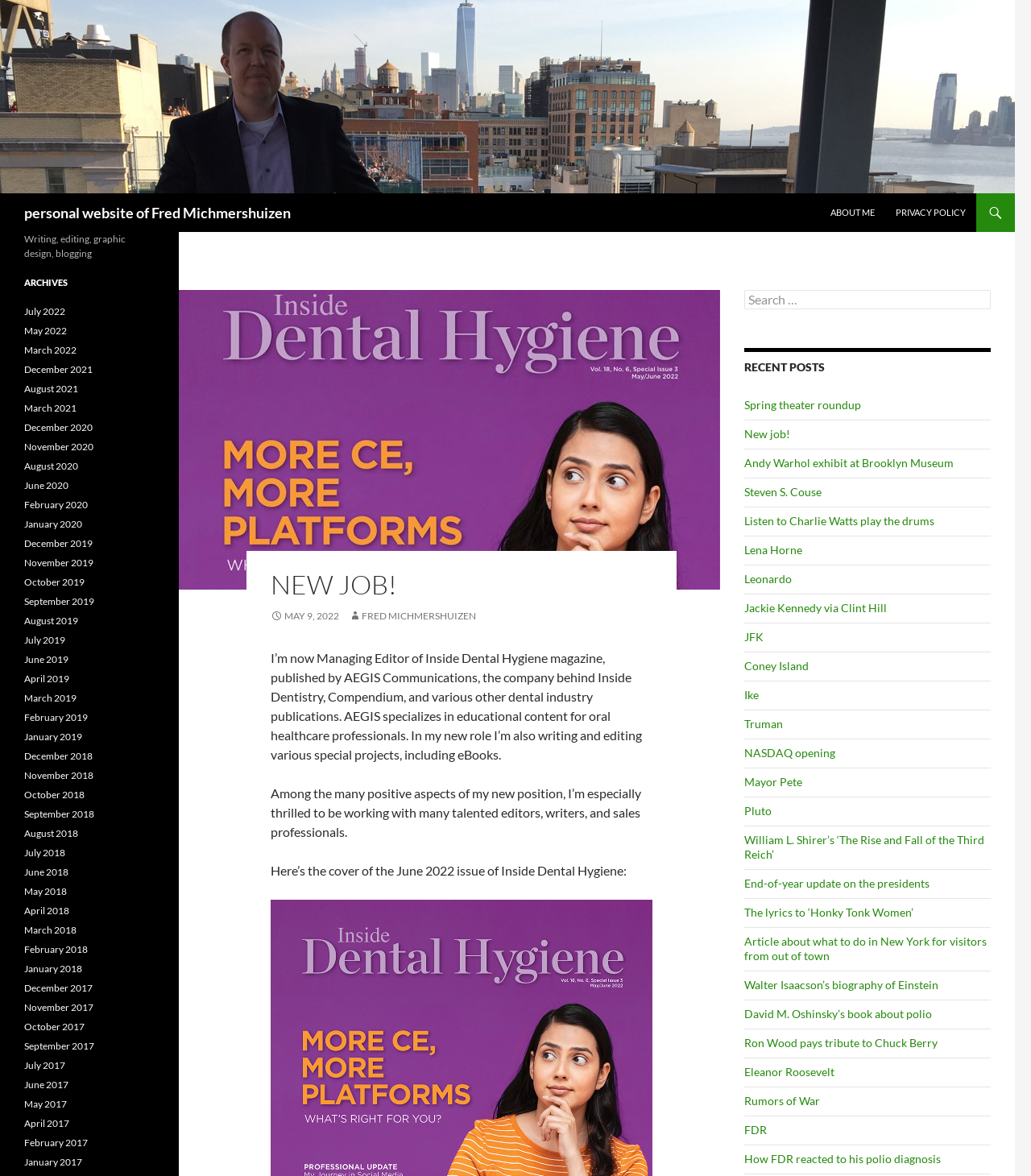Extract the top-level heading from the webpage and provide its text.

personal website of Fred Michmershuizen